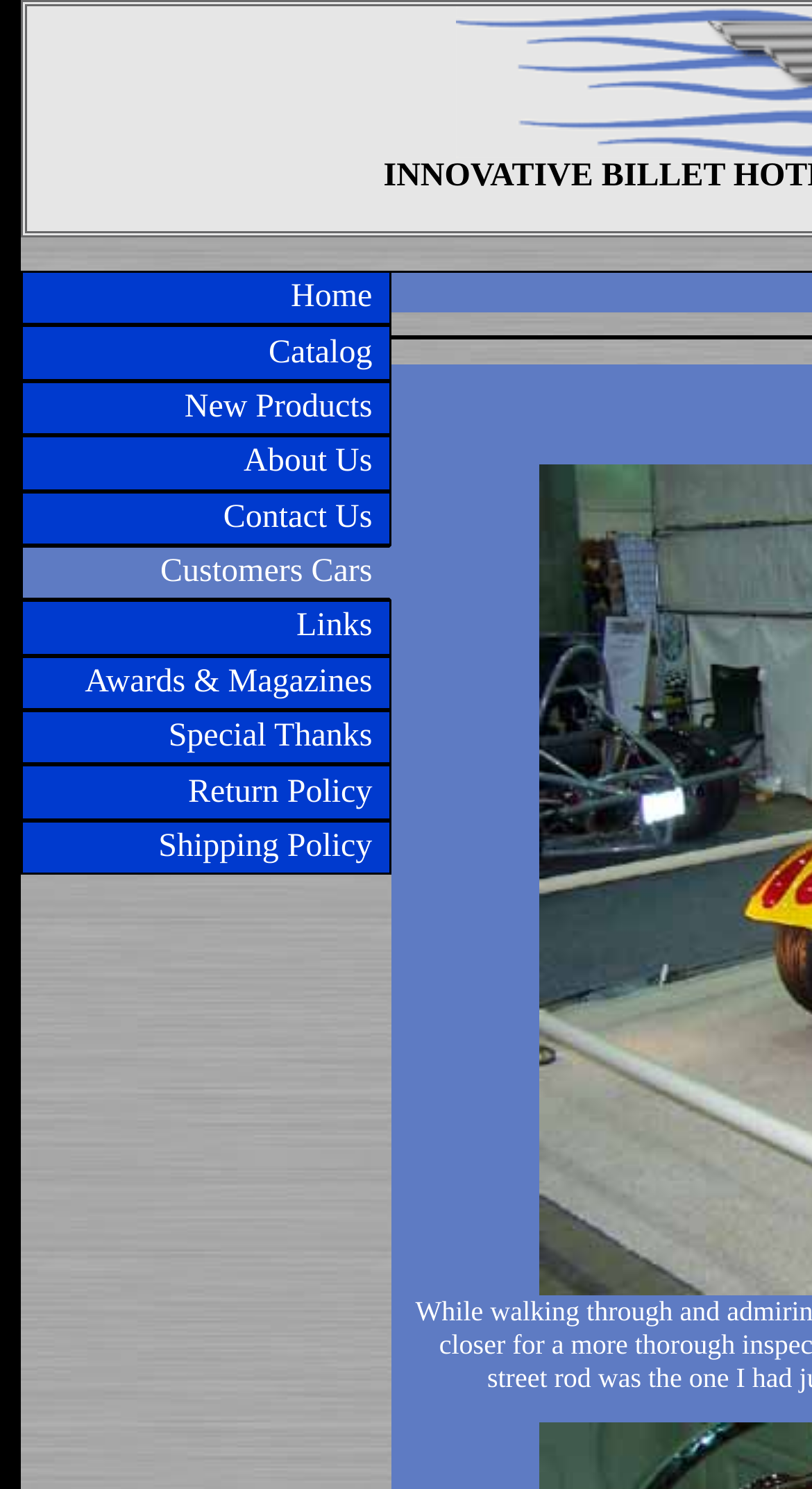What type of products are featured on this website?
Please provide a comprehensive answer to the question based on the webpage screenshot.

Based on the navigation links and the overall structure of the webpage, it appears that this website is dedicated to showcasing and selling custom billet hot rod accessories. The presence of links such as 'Catalog', 'New Products', and 'Customers Cars' suggests that the website is an e-commerce platform or a showcase for hot rod enthusiasts.